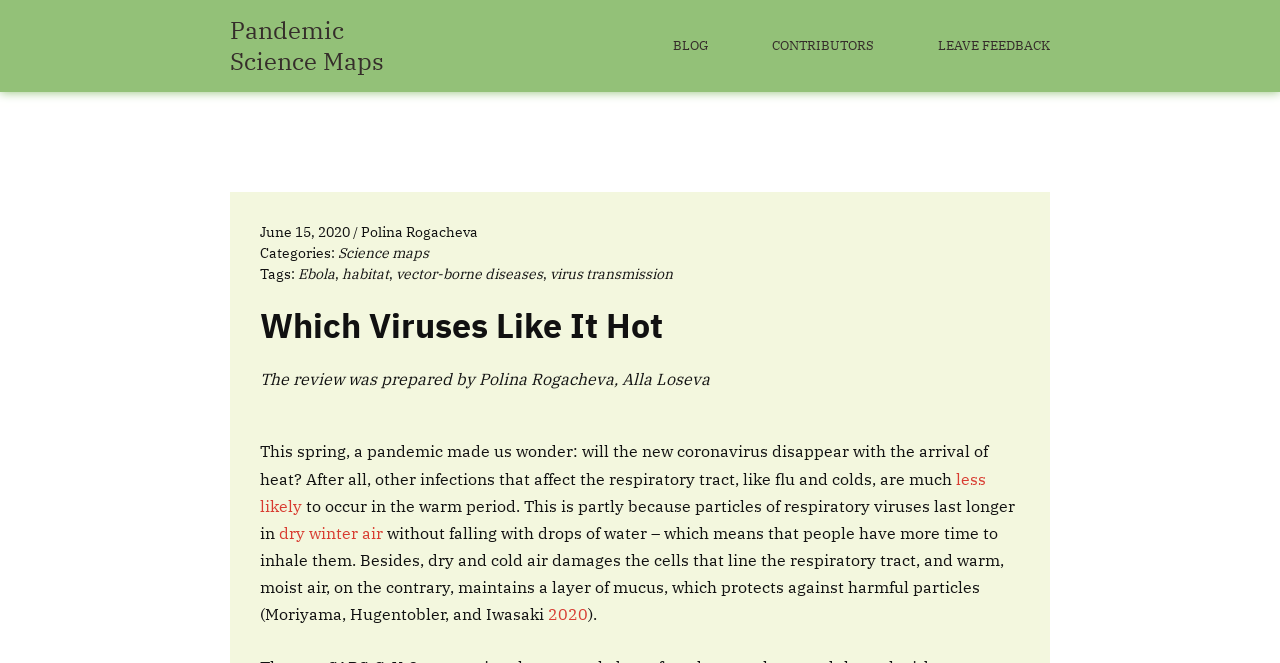Locate the bounding box coordinates of the area to click to fulfill this instruction: "read the blog". The bounding box should be presented as four float numbers between 0 and 1, in the order [left, top, right, bottom].

[0.526, 0.055, 0.553, 0.084]